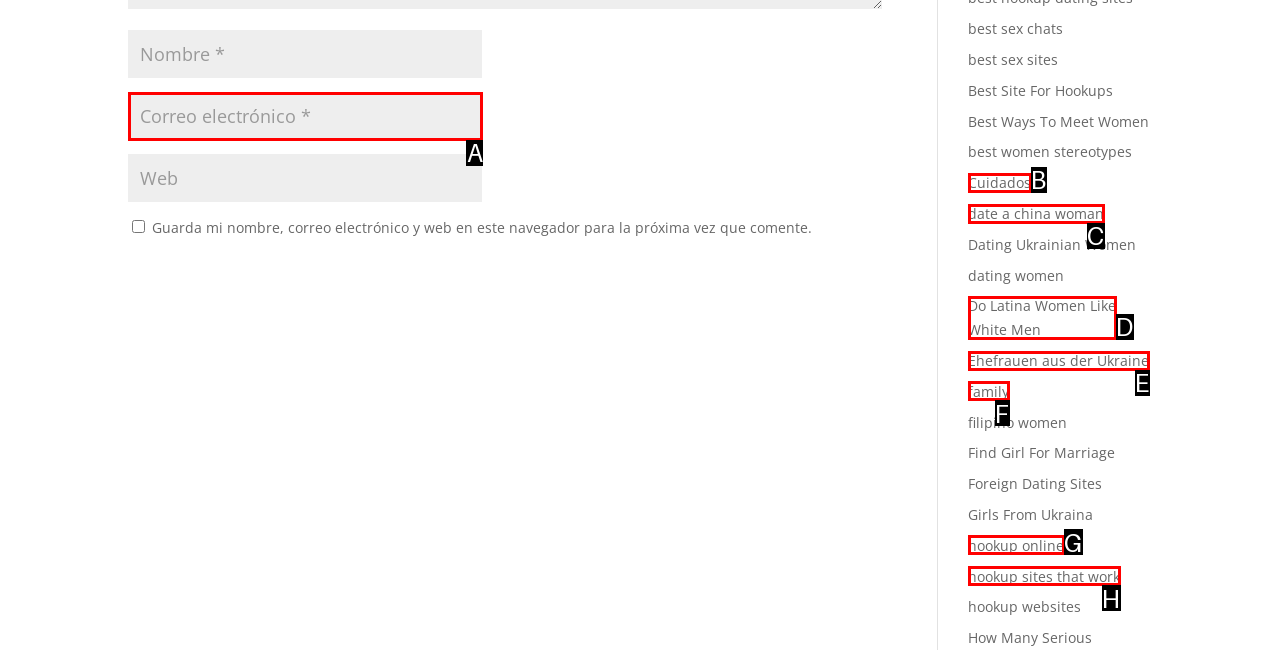Tell me the letter of the UI element I should click to accomplish the task: Enter your email based on the choices provided in the screenshot.

A